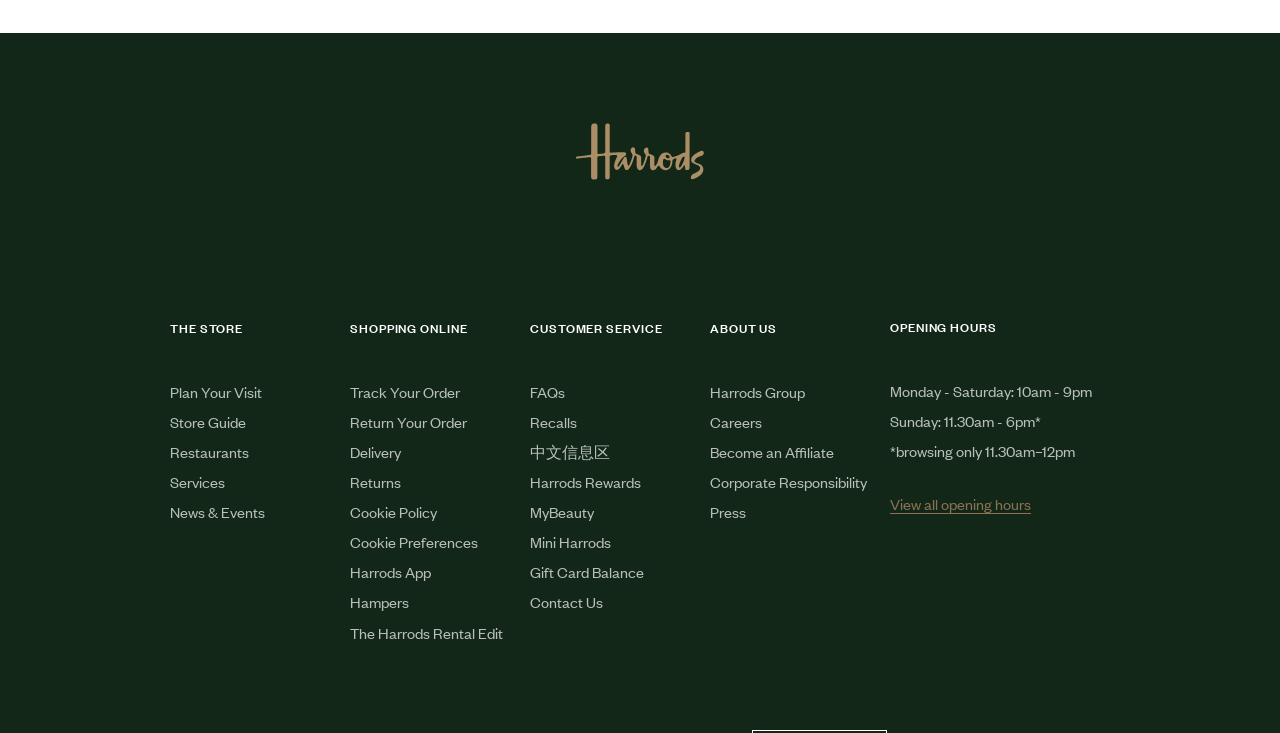Show the bounding box coordinates of the element that should be clicked to complete the task: "view all opening hours".

[0.695, 0.672, 0.867, 0.704]